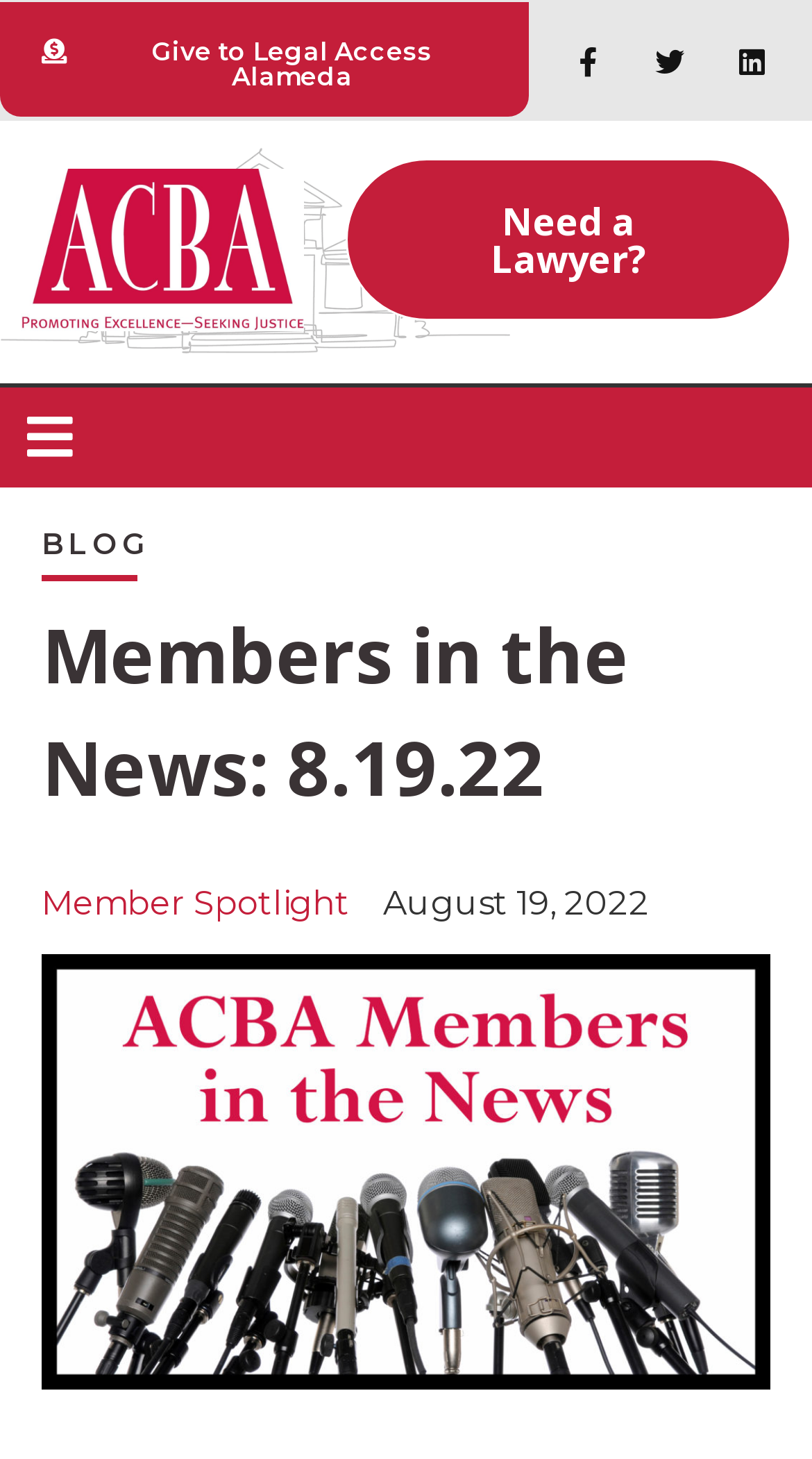Find the bounding box coordinates of the area that needs to be clicked in order to achieve the following instruction: "Visit the ACBA Logo page". The coordinates should be specified as four float numbers between 0 and 1, i.e., [left, top, right, bottom].

[0.026, 0.115, 0.374, 0.228]